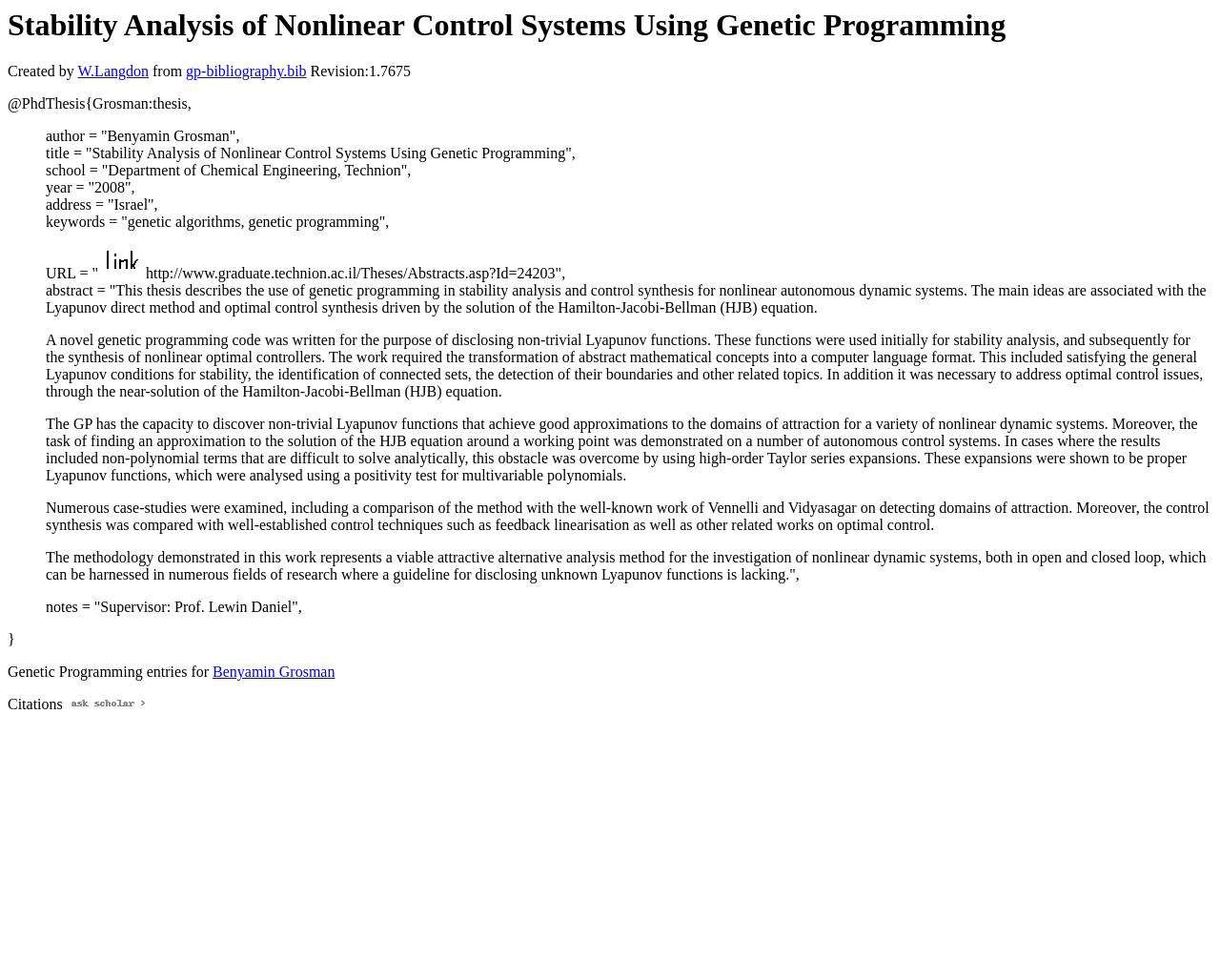Answer the following query with a single word or phrase:
What is the title of the thesis?

Stability Analysis of Nonlinear Control Systems Using Genetic Programming